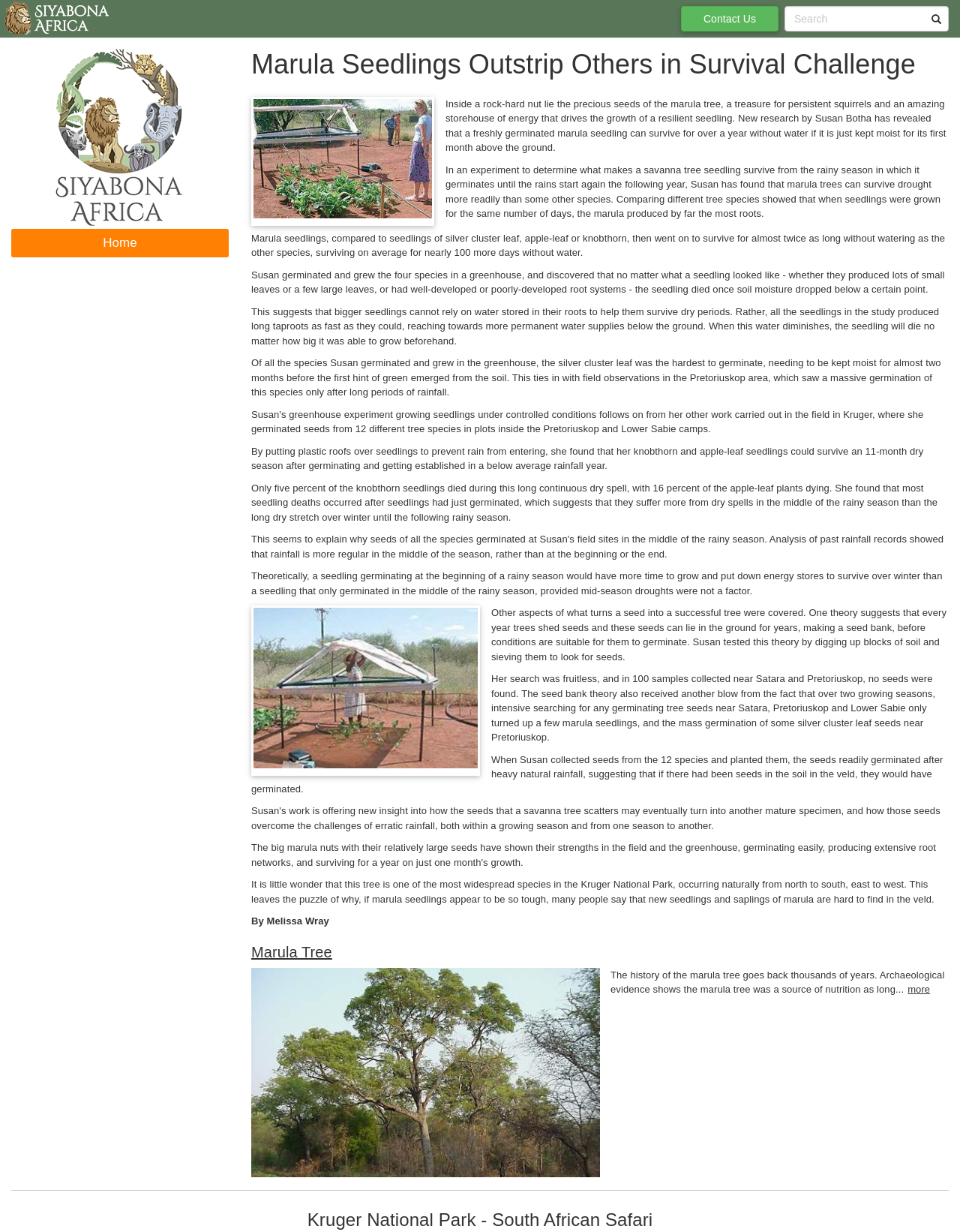What is the main topic of the article?
Provide a detailed and well-explained answer to the question.

The main topic of the article is about the survival challenge of marula seedlings, which is evident from the title 'Marula Seedlings Outstrip Others in Survival Challenge' and the content of the article that discusses the research findings on the survival rate of marula seedlings compared to other species.